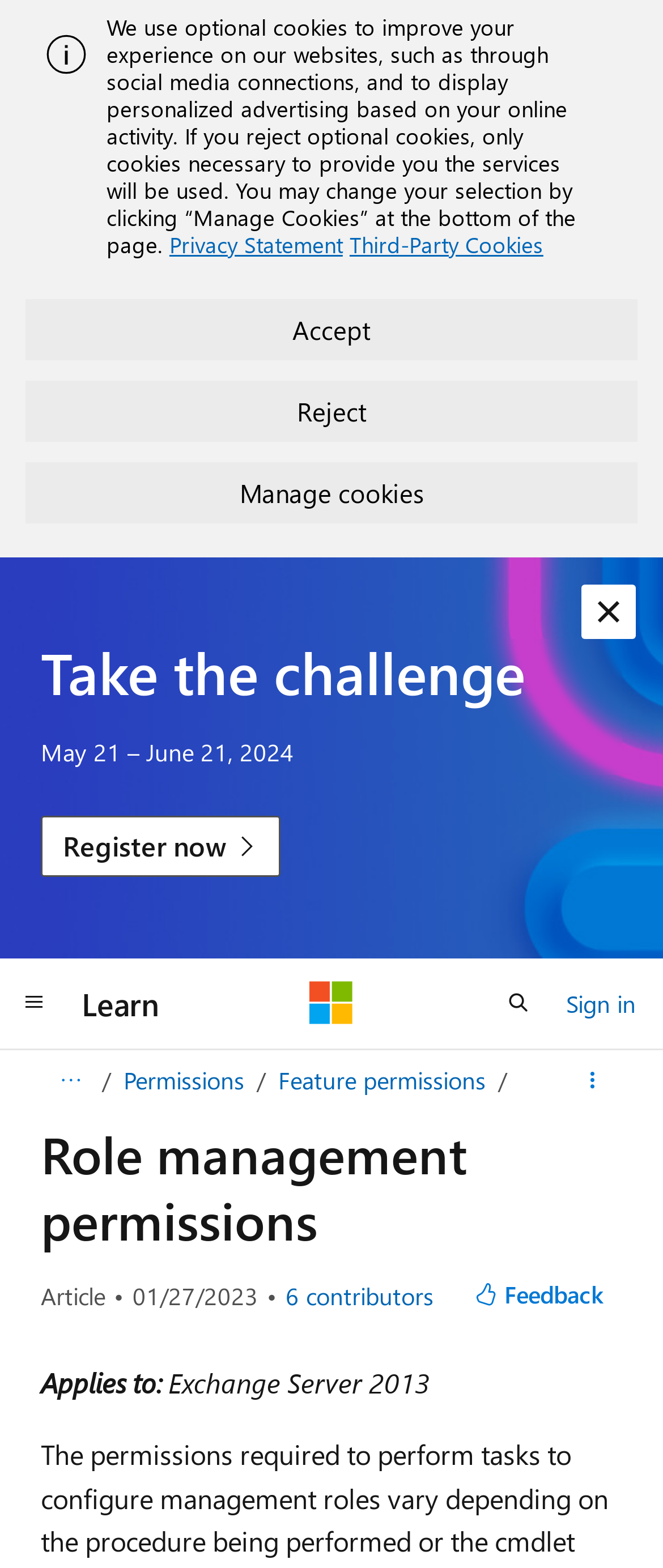What is the topic of the article?
Refer to the image and provide a thorough answer to the question.

The topic of the article can be determined by looking at the heading 'Role management permissions' which is located at the top of the page, indicating that the article is about permissions required for role management.